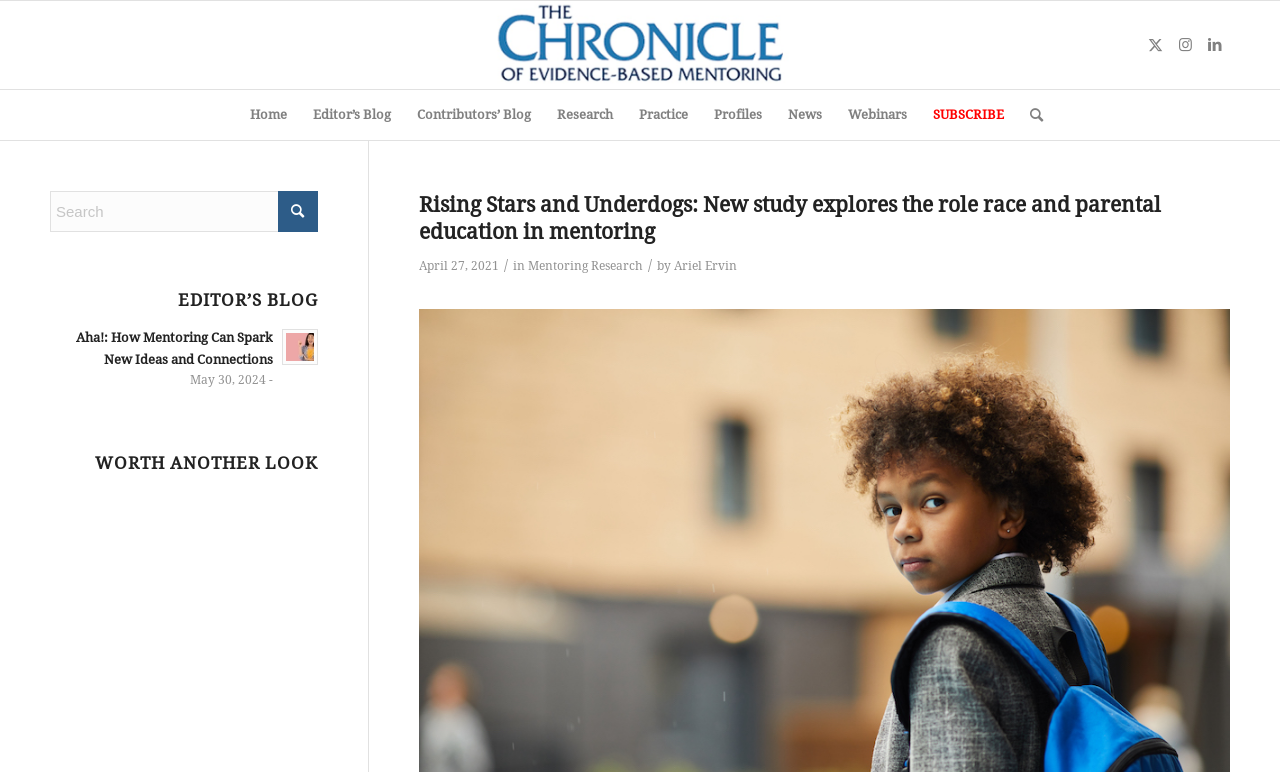Using the element description aria-label="Search" name="s" placeholder="Search", predict the bounding box coordinates for the UI element. Provide the coordinates in (top-left x, top-left y, bottom-right x, bottom-right y) format with values ranging from 0 to 1.

[0.039, 0.247, 0.248, 0.301]